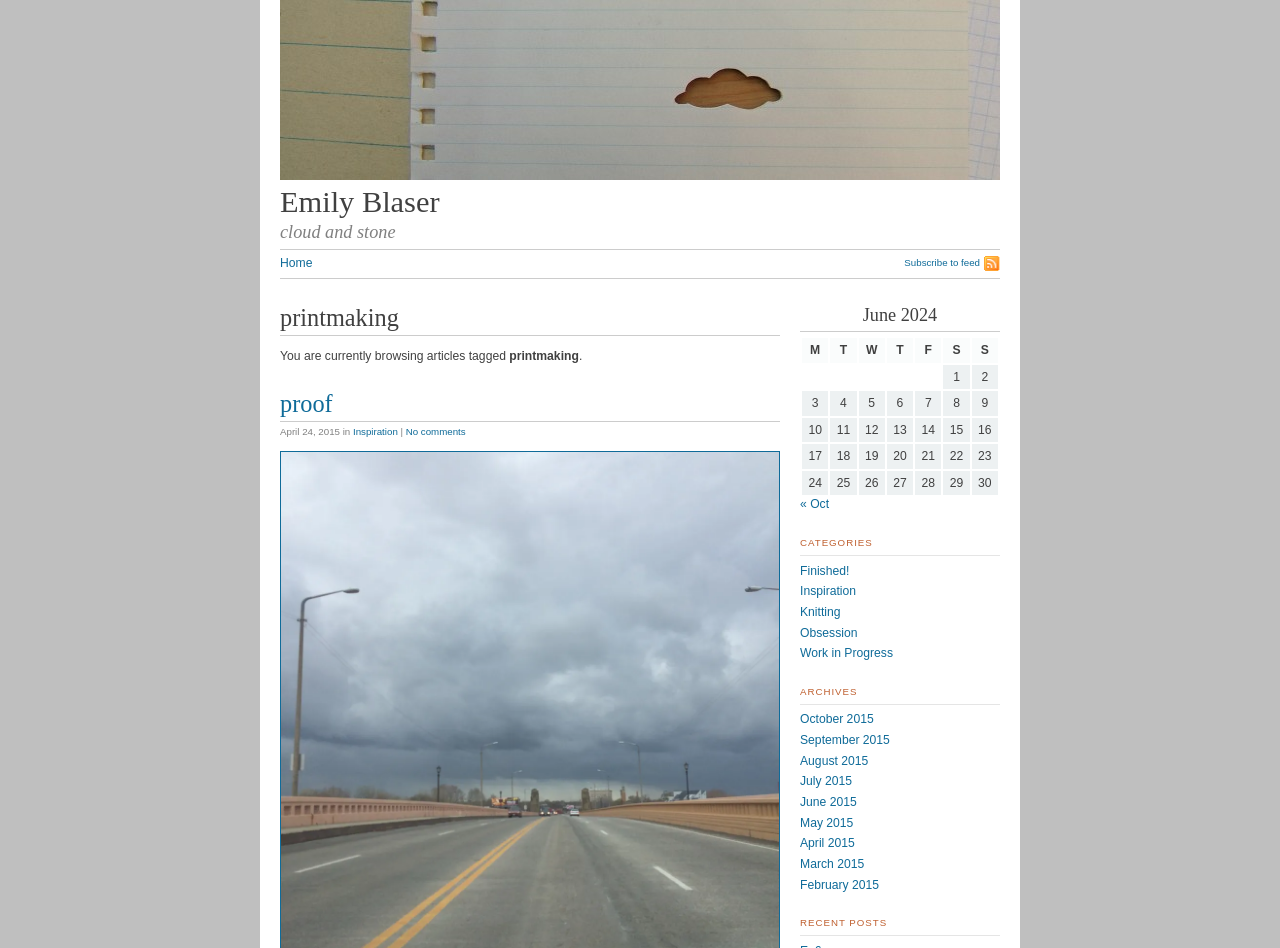Provide the bounding box coordinates for the specified HTML element described in this description: "title="Return to main page"". The coordinates should be four float numbers ranging from 0 to 1, in the format [left, top, right, bottom].

[0.219, 0.178, 0.781, 0.193]